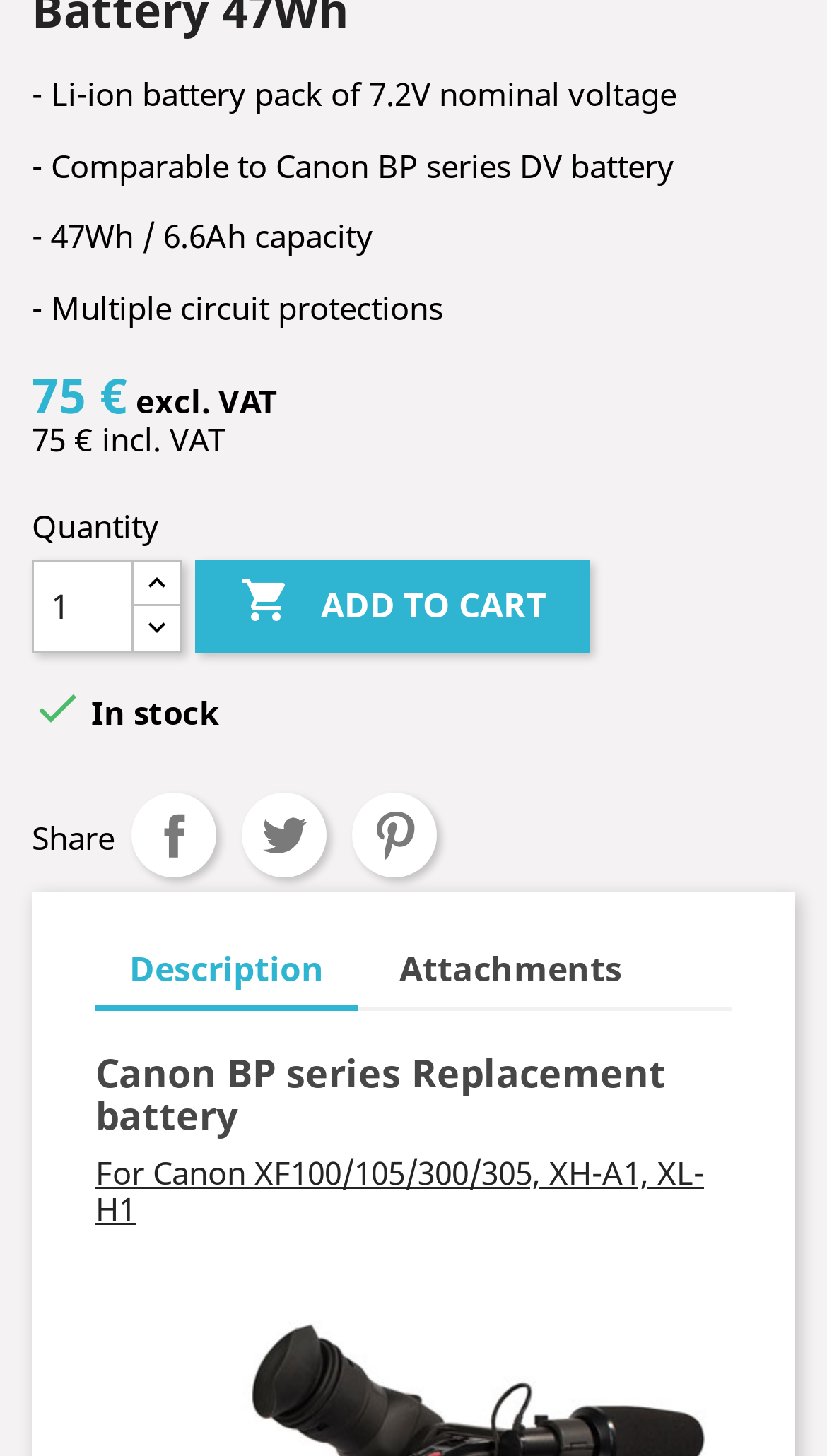What is the nominal voltage of the battery?
From the screenshot, supply a one-word or short-phrase answer.

7.2V